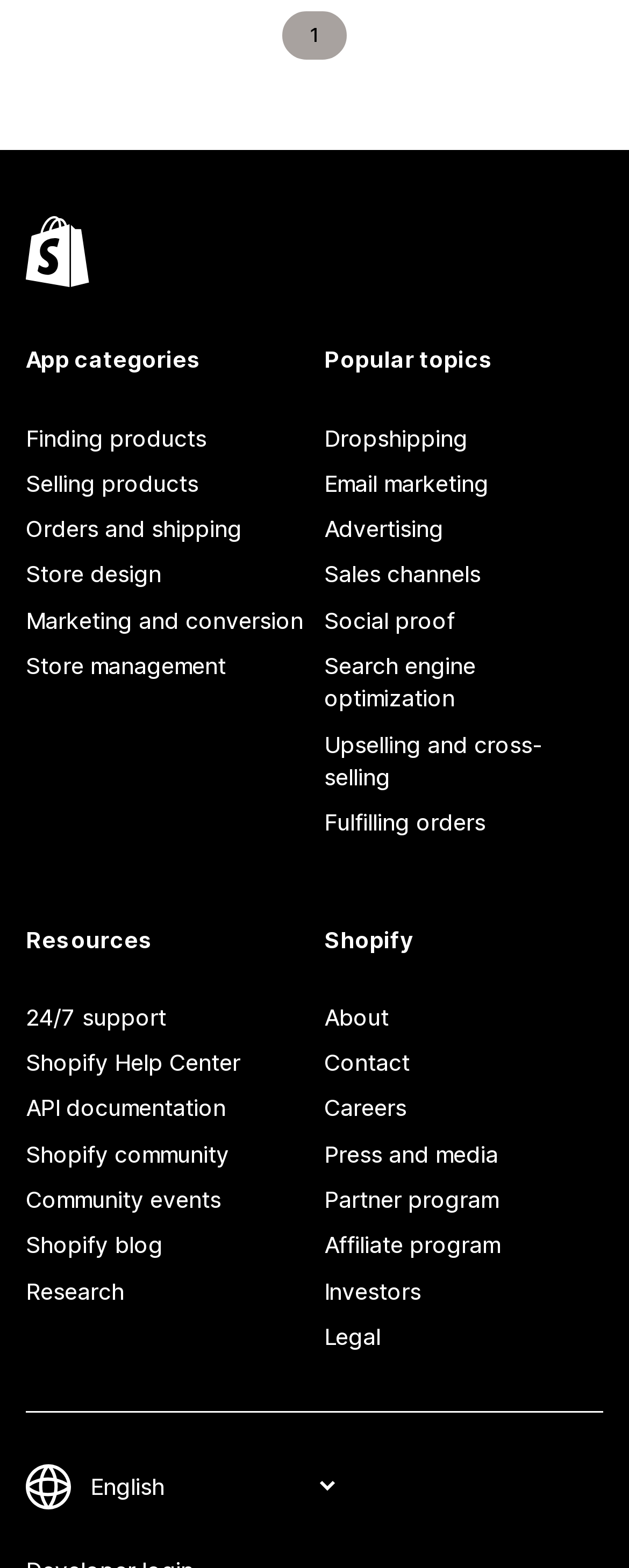Point out the bounding box coordinates of the section to click in order to follow this instruction: "View App categories".

[0.041, 0.219, 0.485, 0.24]